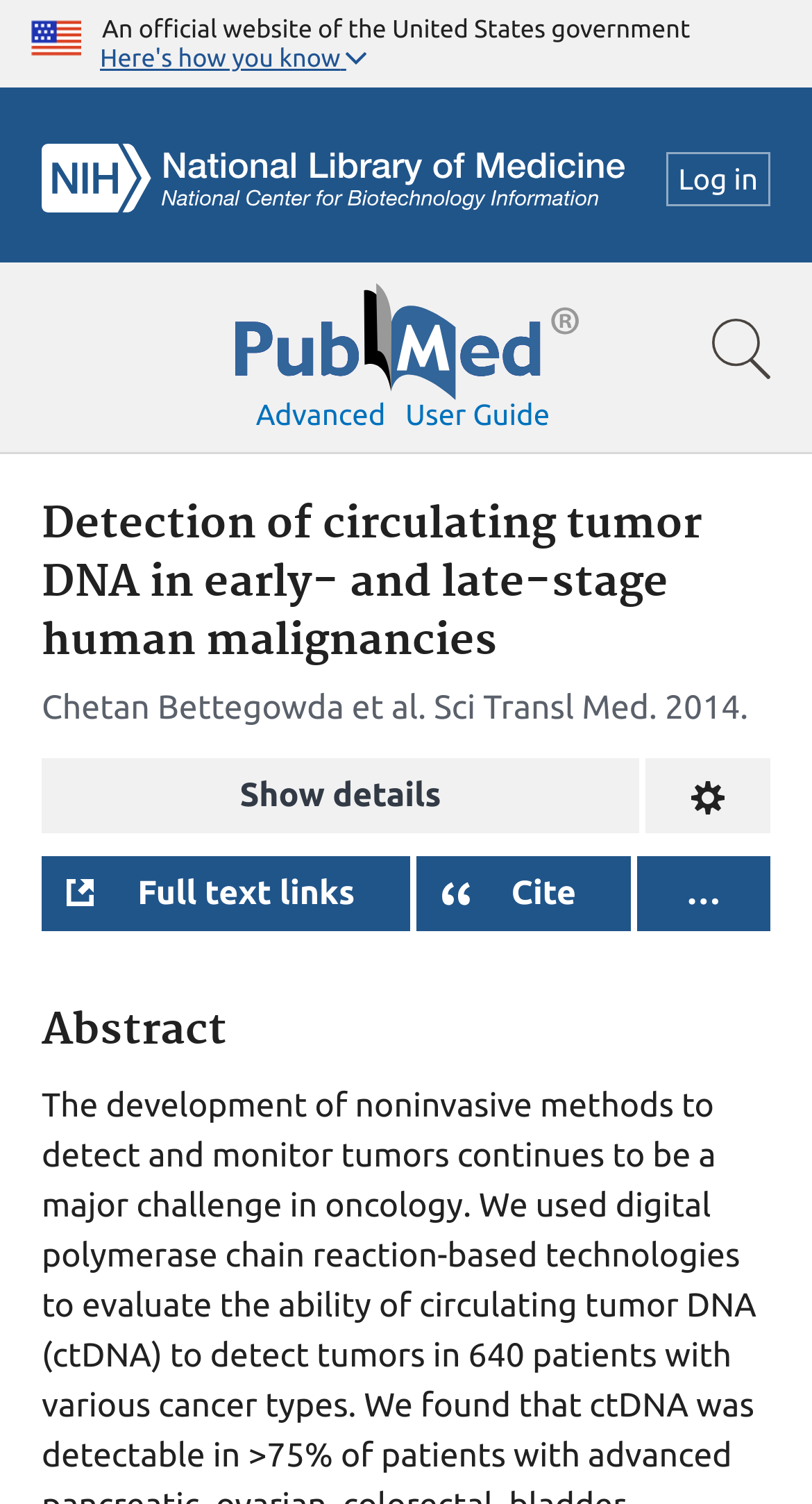Locate the bounding box for the described UI element: "Display options". Ensure the coordinates are four float numbers between 0 and 1, formatted as [left, top, right, bottom].

[0.795, 0.504, 0.949, 0.554]